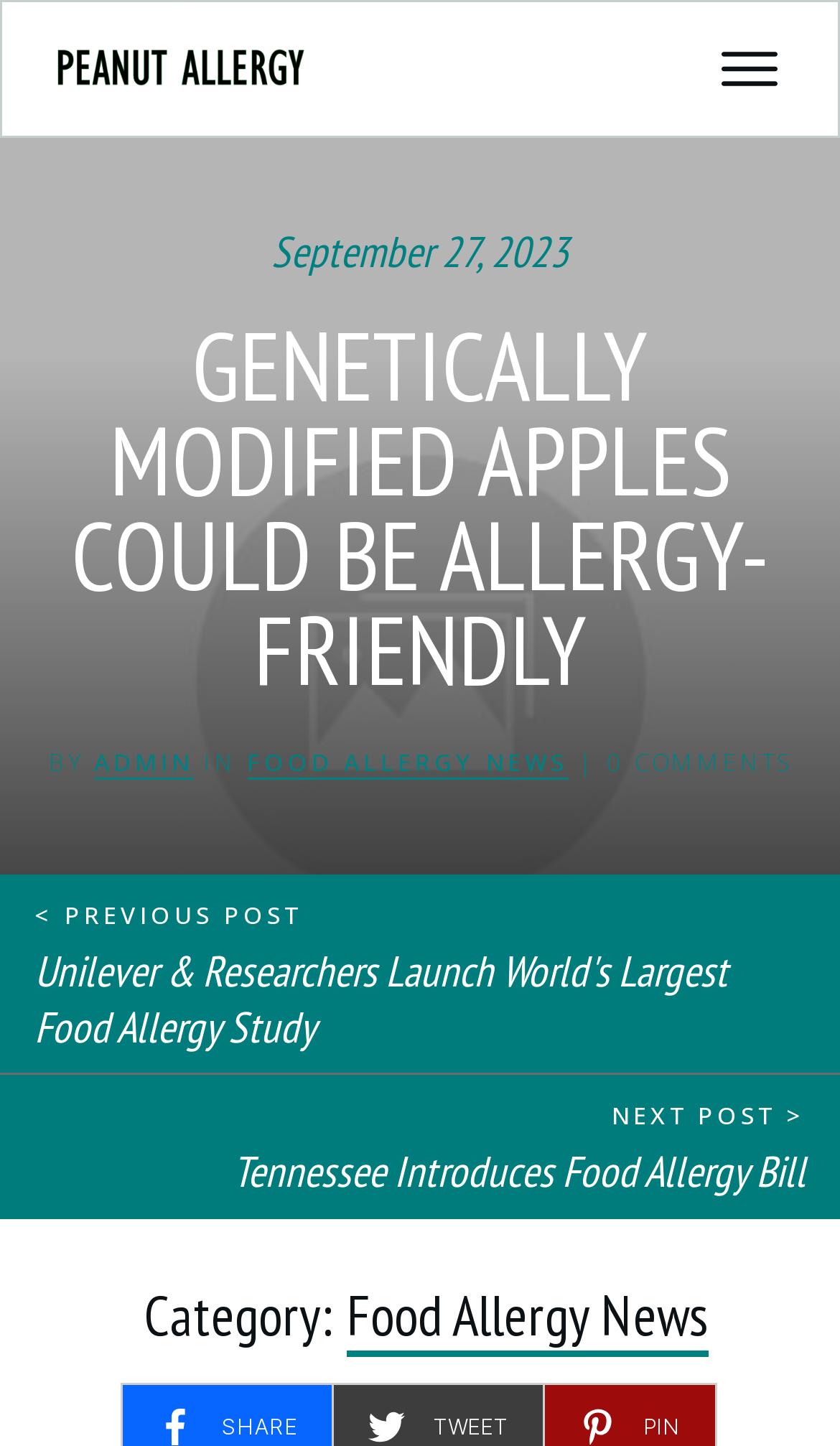Use the information in the screenshot to answer the question comprehensively: What is the date of the article?

I found the date of the article by looking at the heading element with the text 'September 27, 2023' which is located at the top of the webpage.